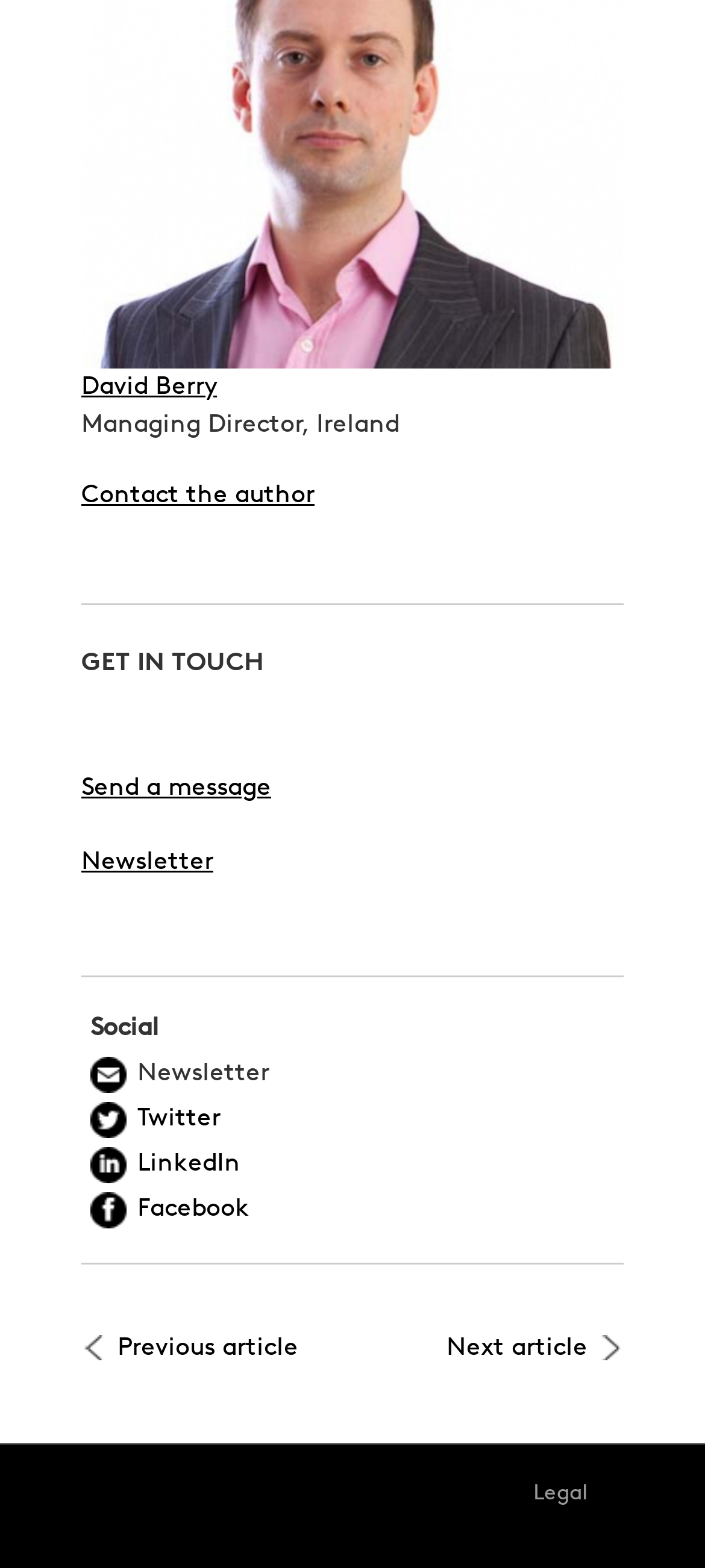Pinpoint the bounding box coordinates of the clickable area needed to execute the instruction: "Send a message to the author". The coordinates should be specified as four float numbers between 0 and 1, i.e., [left, top, right, bottom].

[0.115, 0.494, 0.385, 0.511]